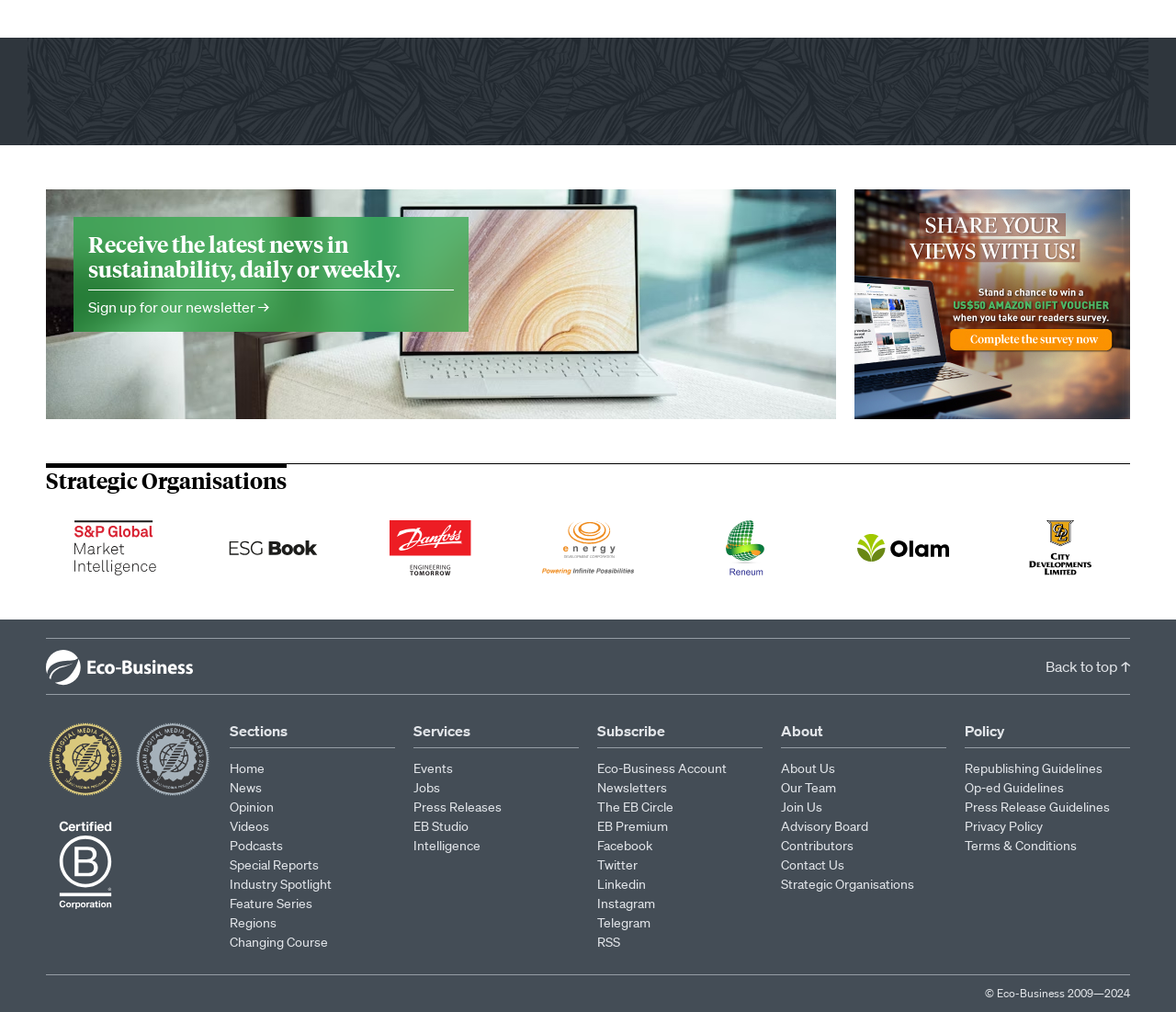Bounding box coordinates should be in the format (top-left x, top-left y, bottom-right x, bottom-right y) and all values should be floating point numbers between 0 and 1. Determine the bounding box coordinate for the UI element described as: Eco-Business Account

[0.508, 0.75, 0.648, 0.769]